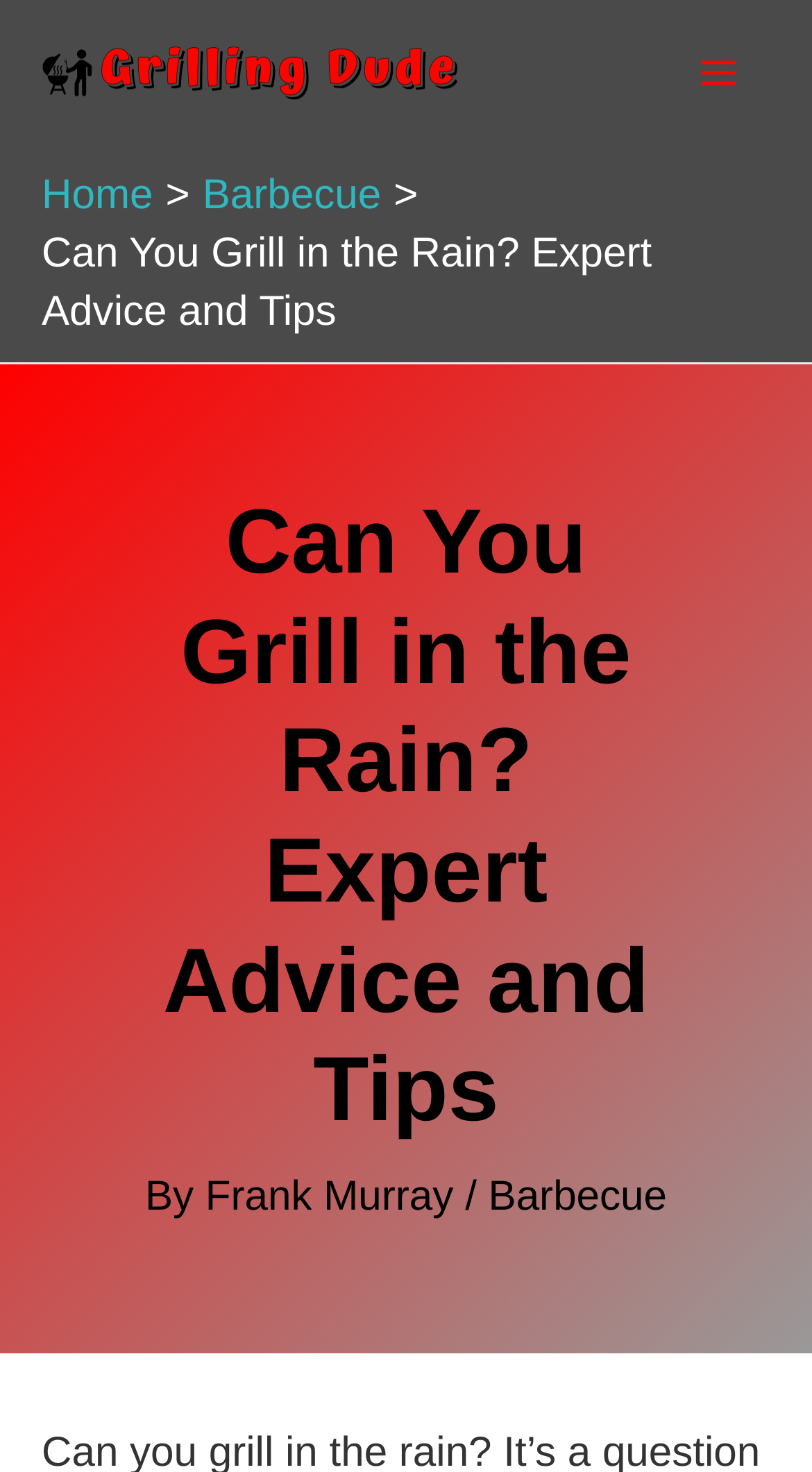What is the logo of the website?
Kindly answer the question with as much detail as you can.

I determined the logo by looking at the image with the description 'grilling dude logo' at the top of the webpage, which suggests that it is the logo of the website.